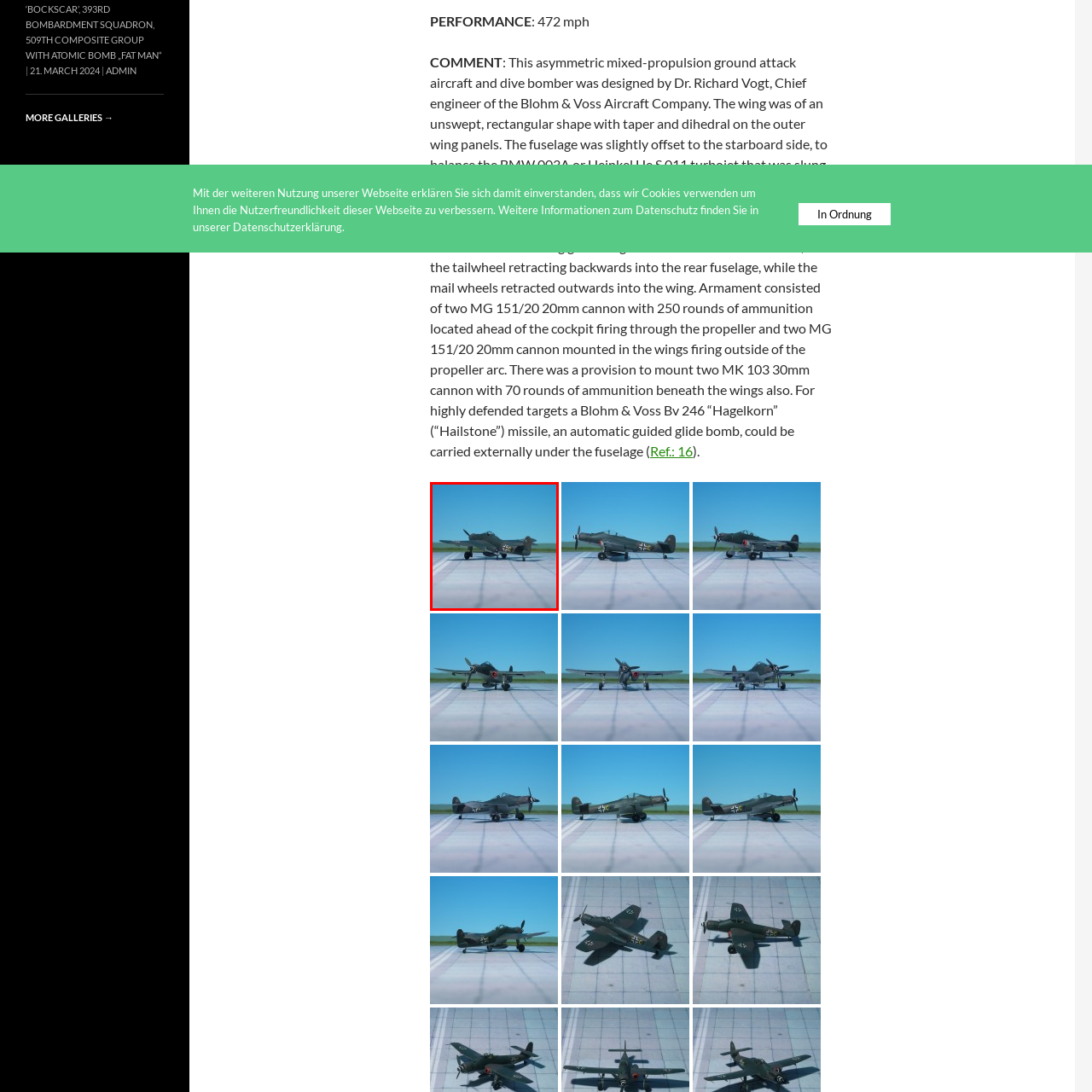Provide an elaborate description of the image marked by the red boundary.

The image depicts the Blohm & Voss Bv P. 204, a notable asymmetric mixed-propulsion ground attack aircraft and dive bomber, designed by Dr. Richard Vogt, Chief Engineer of the Blohm & Voss Aircraft Company. The aircraft features a distinctive unswept, rectangular wing design with taper and dihedral on the outer panels. Its fuselage is slightly offset to the starboard side to accommodate either a BMW 003A or Heinkel He S 011 turbojet mounted beneath the port wing, while a BMW 801 D radial engine powers the nose.

Notably, the aircraft incorporates a conventional landing gear system, with the tailwheel retracting backwards into the fuselage and the main wheels retracting outward into the wings. Its armament includes two MG 151/20 20mm cannons with 250 rounds ahead of the cockpit and additional cannons mounted in the wings. Furthermore, the Bv P. 204 is capable of carrying an automatic guided glide bomb, the Blohm & Voss Bv 246 “Hagelkorn.” 

In the image, the aircraft is shown on the runway, highlighting its sleek design against a clear blue sky, showcasing its readiness for the challenges of aerial combat.